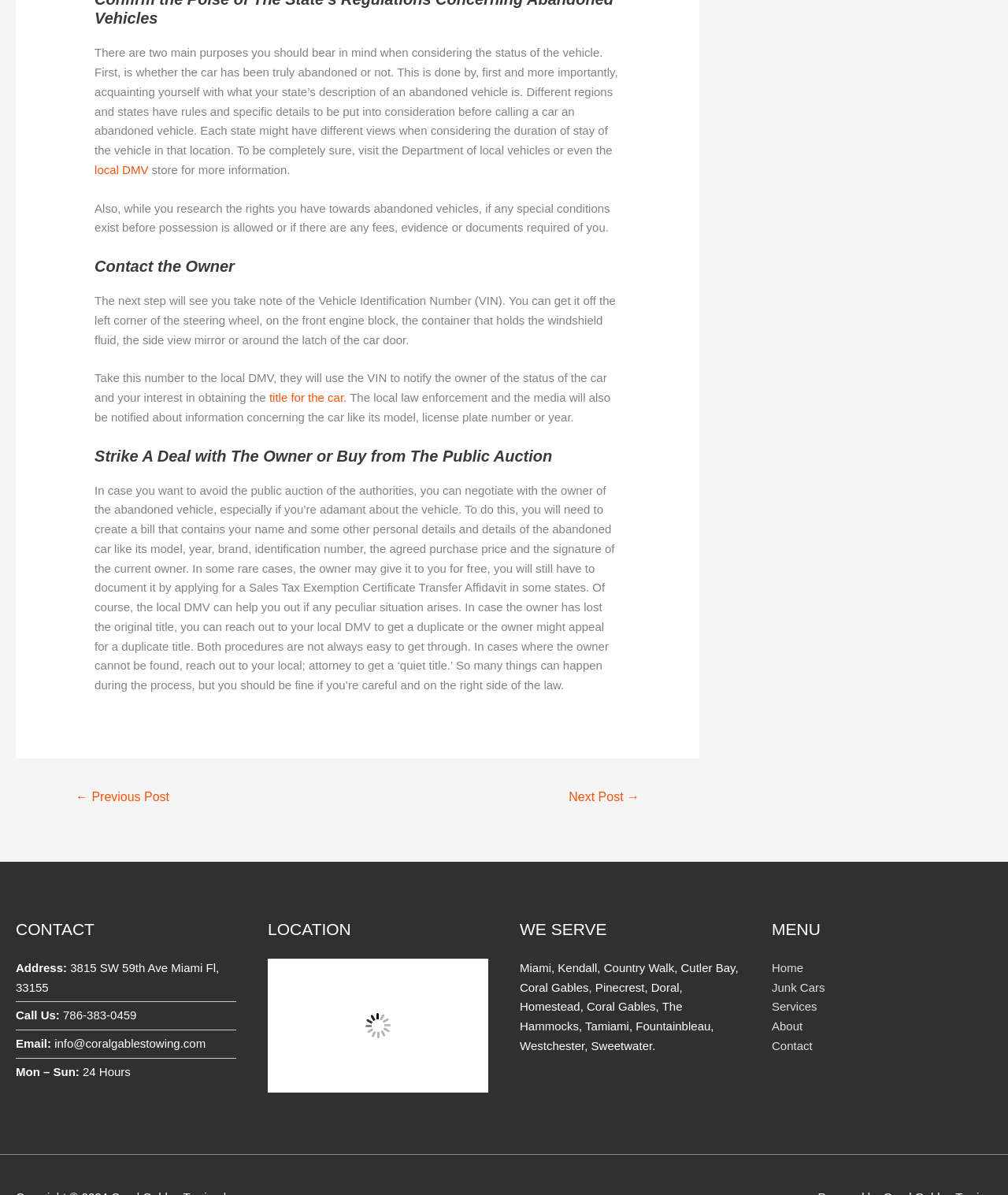Identify the bounding box coordinates of the clickable region required to complete the instruction: "Click the 'Home' link". The coordinates should be given as four float numbers within the range of 0 and 1, i.e., [left, top, right, bottom].

[0.766, 0.804, 0.797, 0.815]